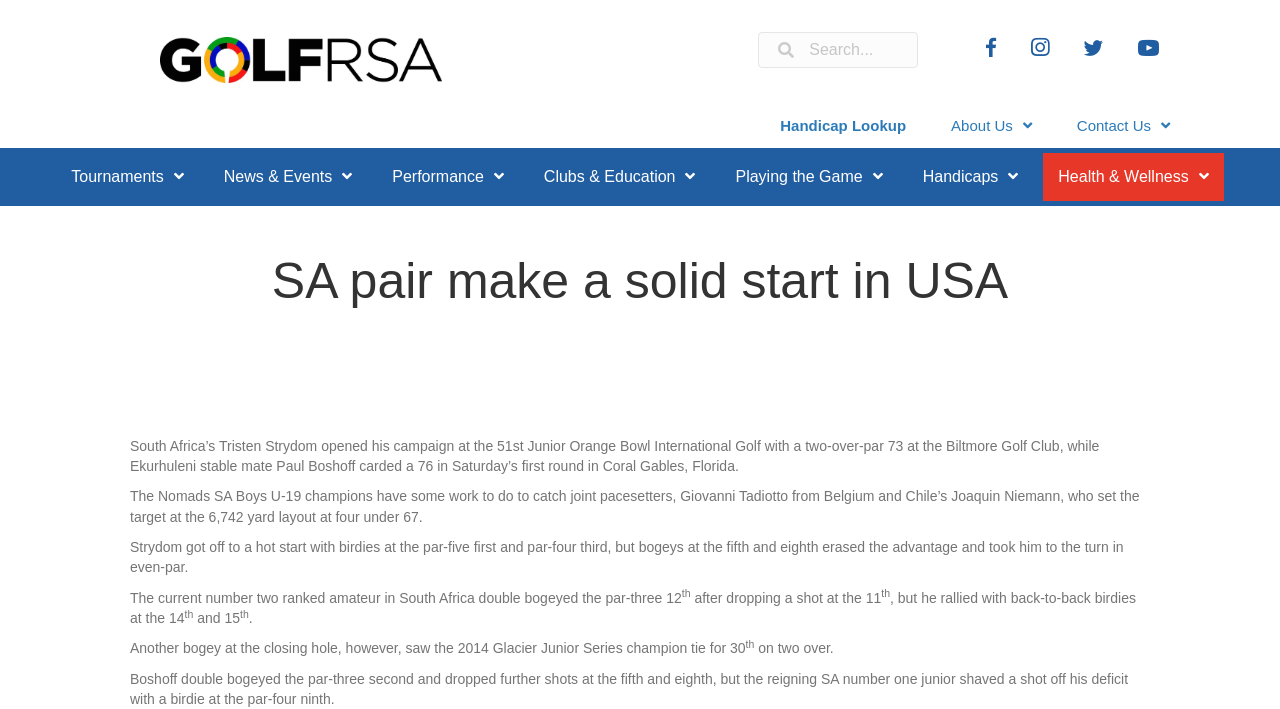Analyze and describe the webpage in a detailed narrative.

The webpage appears to be a news article about golf, specifically about two South African golfers, Tristen Strydom and Paul Boshoff, who are participating in the 51st Junior Orange Bowl International Golf tournament in the USA.

At the top left of the page, there is a logo of "GOLF RSA" with a white background. Next to it, there is a search form with a search input field. Below the logo, there are several links to different sections of the website, including "Handicap Lookup", "About Us", "Contact Us", "Tournaments", "News & Events", "Performance", "Clubs & Education", "Playing the Game", "Handicaps", and "Health & Wellness".

The main content of the page is a news article with a heading "SA pair make a solid start in USA". The article is divided into several paragraphs, which describe the performance of Tristen Strydom and Paul Boshoff in the tournament. The text is quite detailed, mentioning specific scores, holes, and rounds.

There are no images on the page apart from the logo at the top. The layout is clean, with a clear hierarchy of headings and paragraphs. The text is easy to read, with a clear font and sufficient spacing between lines.